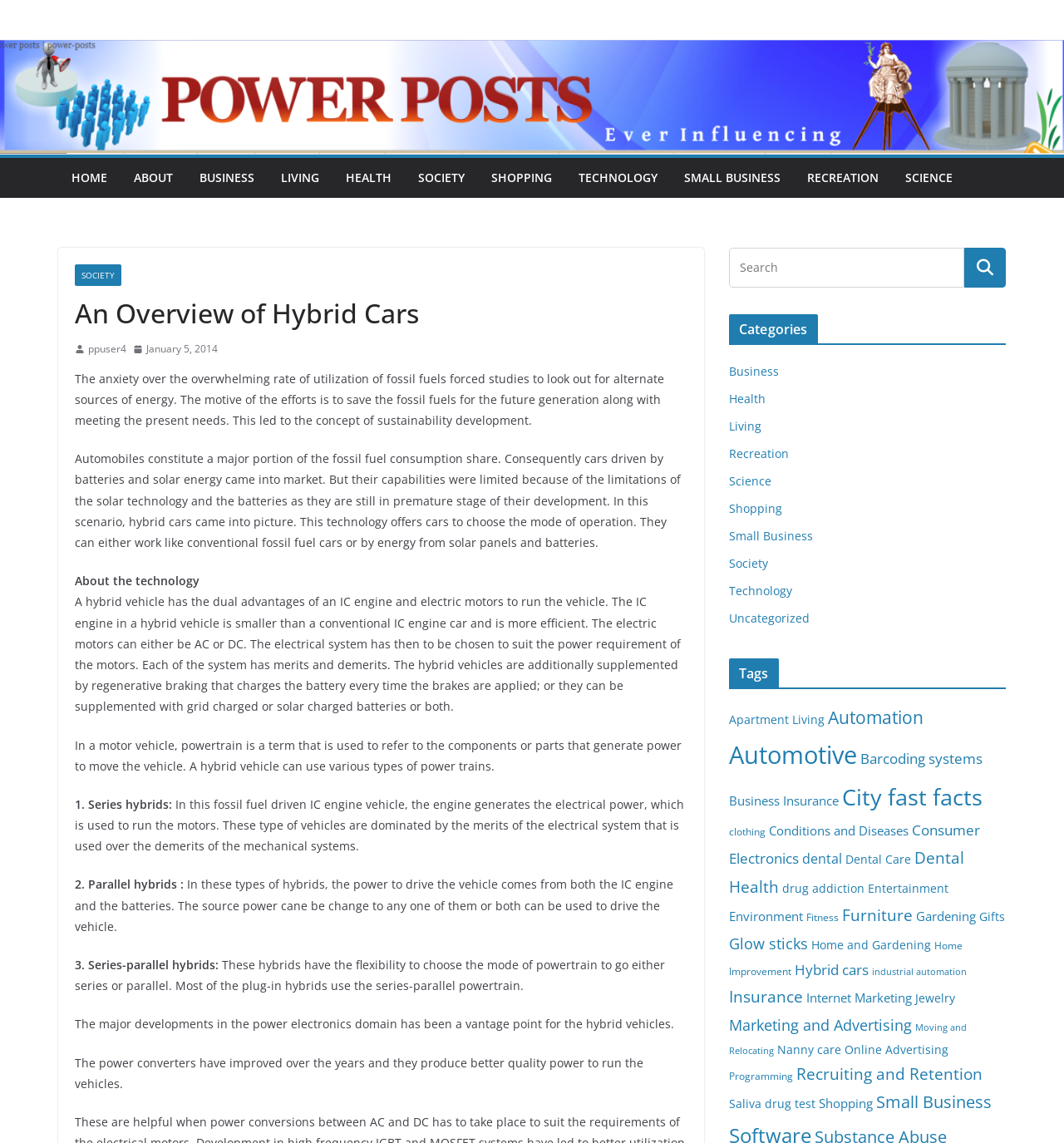Specify the bounding box coordinates of the element's region that should be clicked to achieve the following instruction: "view Categories". The bounding box coordinates consist of four float numbers between 0 and 1, in the format [left, top, right, bottom].

[0.685, 0.275, 0.945, 0.302]